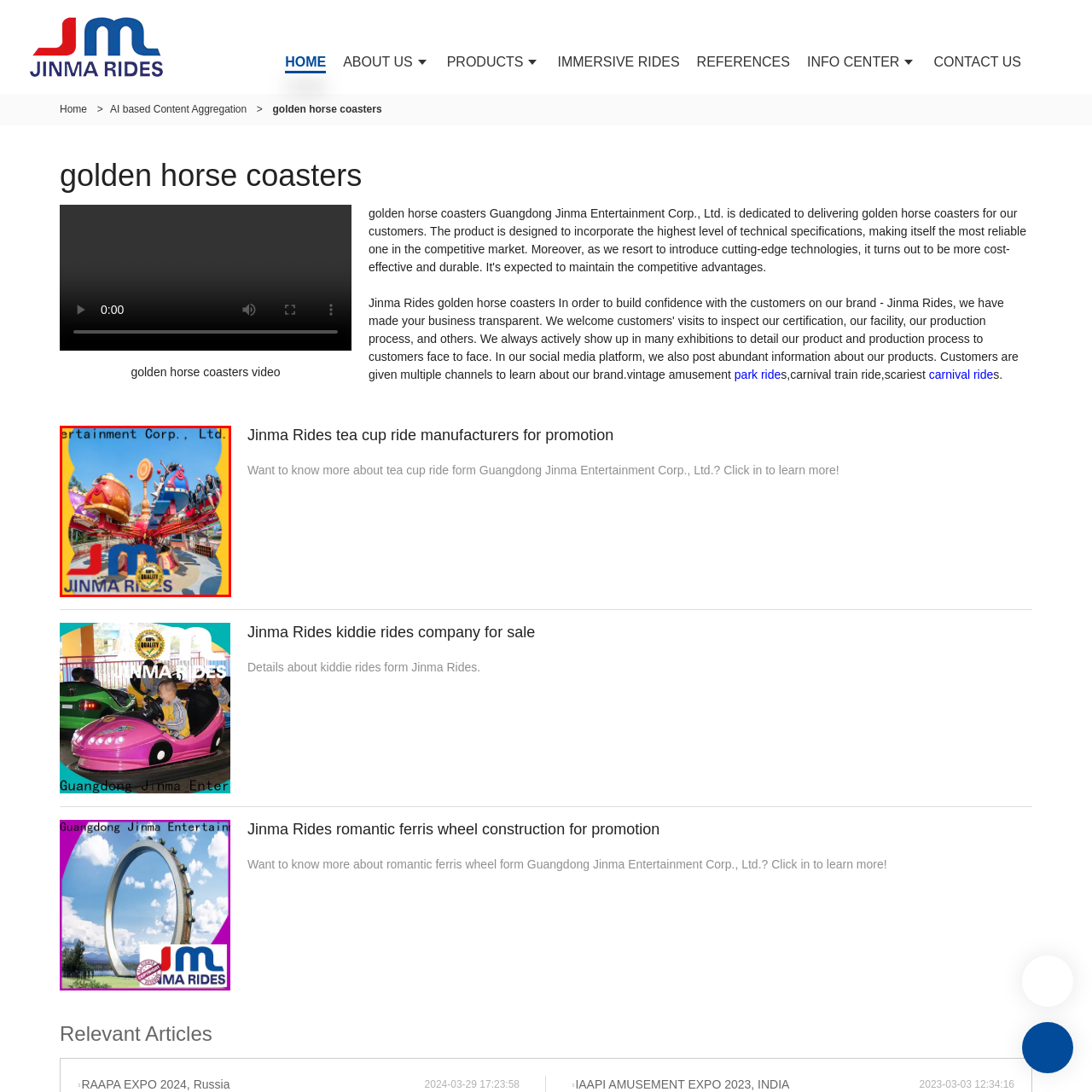Generate an in-depth caption for the image enclosed by the red boundary.

The image showcases a vibrant amusement park ride from Jinma Rides, a leading manufacturer in China. The ride appears to be the "tea cup ride," characterized by colorful spinning cups and joyful riders enjoying their experience. In the foreground, the Jinma Rides logo is prominently displayed, emphasizing the brand's commitment to quality. The scene is set against a bright blue sky, enhancing the lively atmosphere of the amusement park. This visual captures the excitement and thrill that Jinma's attractions bring to families and thrill-seekers alike.